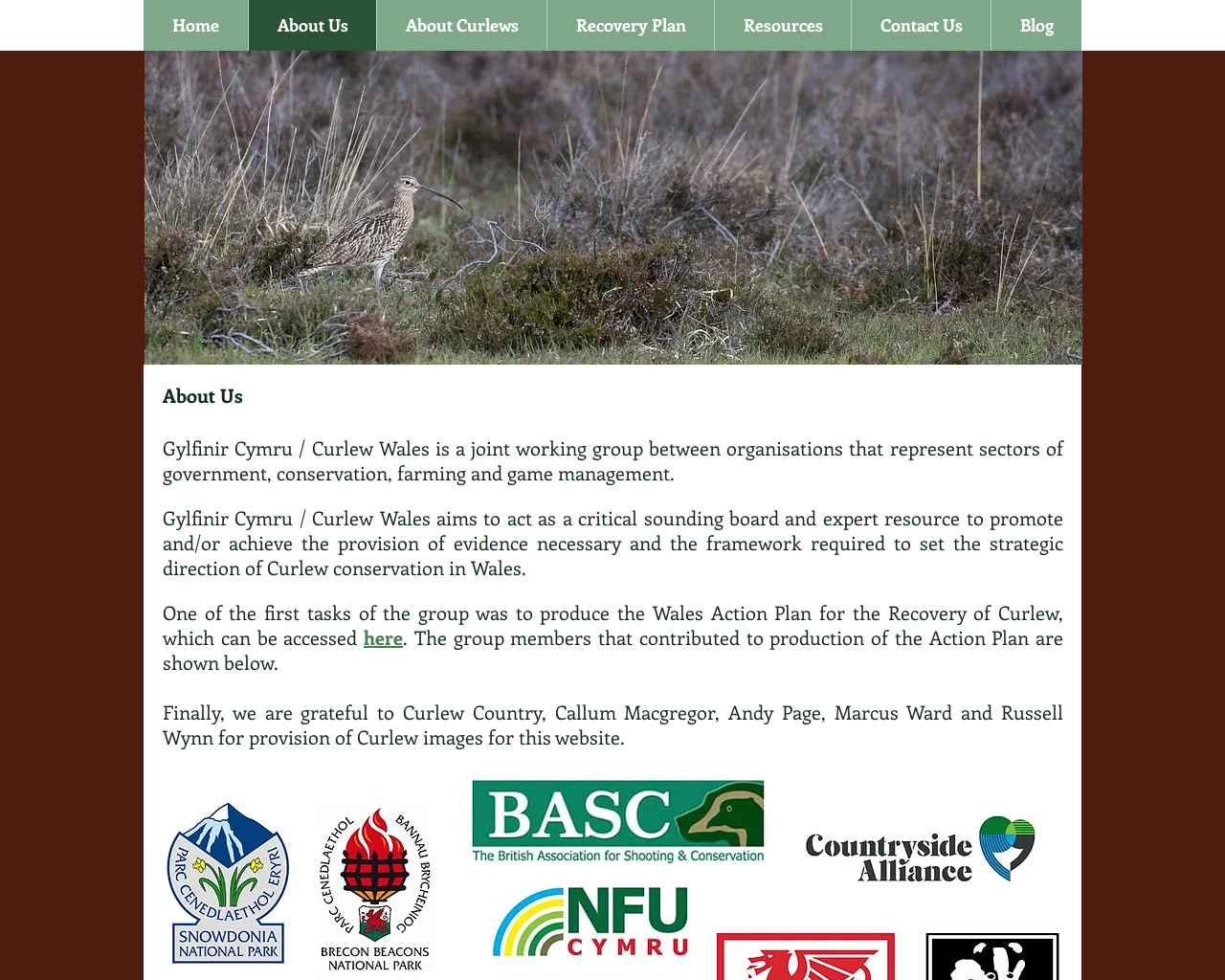Please provide a detailed answer to the question below by examining the image:
How many sectors are represented in Curlew Wales?

Based on the webpage content, Curlew Wales is a joint working group between organisations that represent sectors of government, conservation, farming and game management, indicating that four sectors are represented.